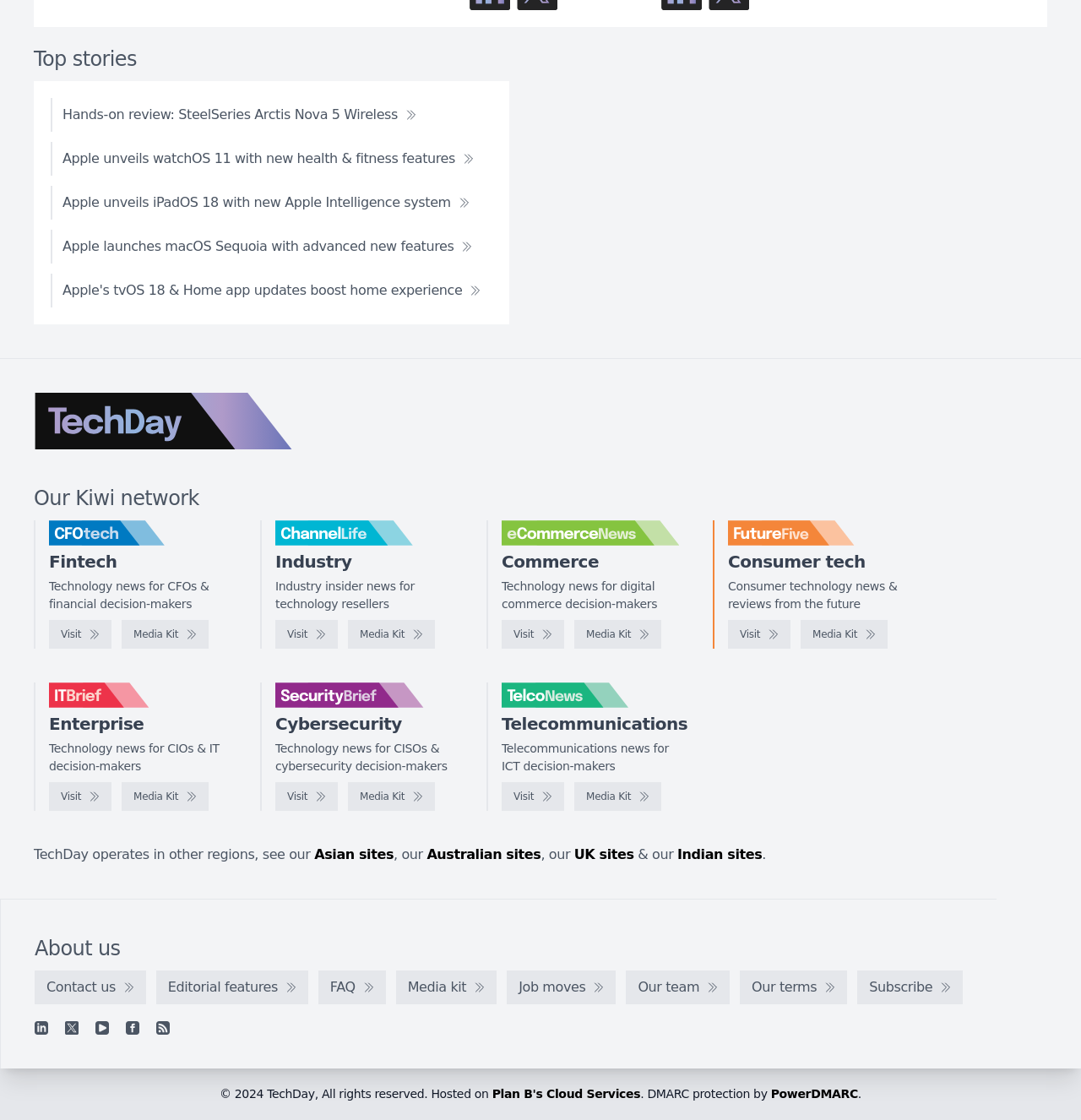Based on the element description PowerDMARC, identify the bounding box of the UI element in the given webpage screenshot. The coordinates should be in the format (top-left x, top-left y, bottom-right x, bottom-right y) and must be between 0 and 1.

[0.713, 0.971, 0.794, 0.983]